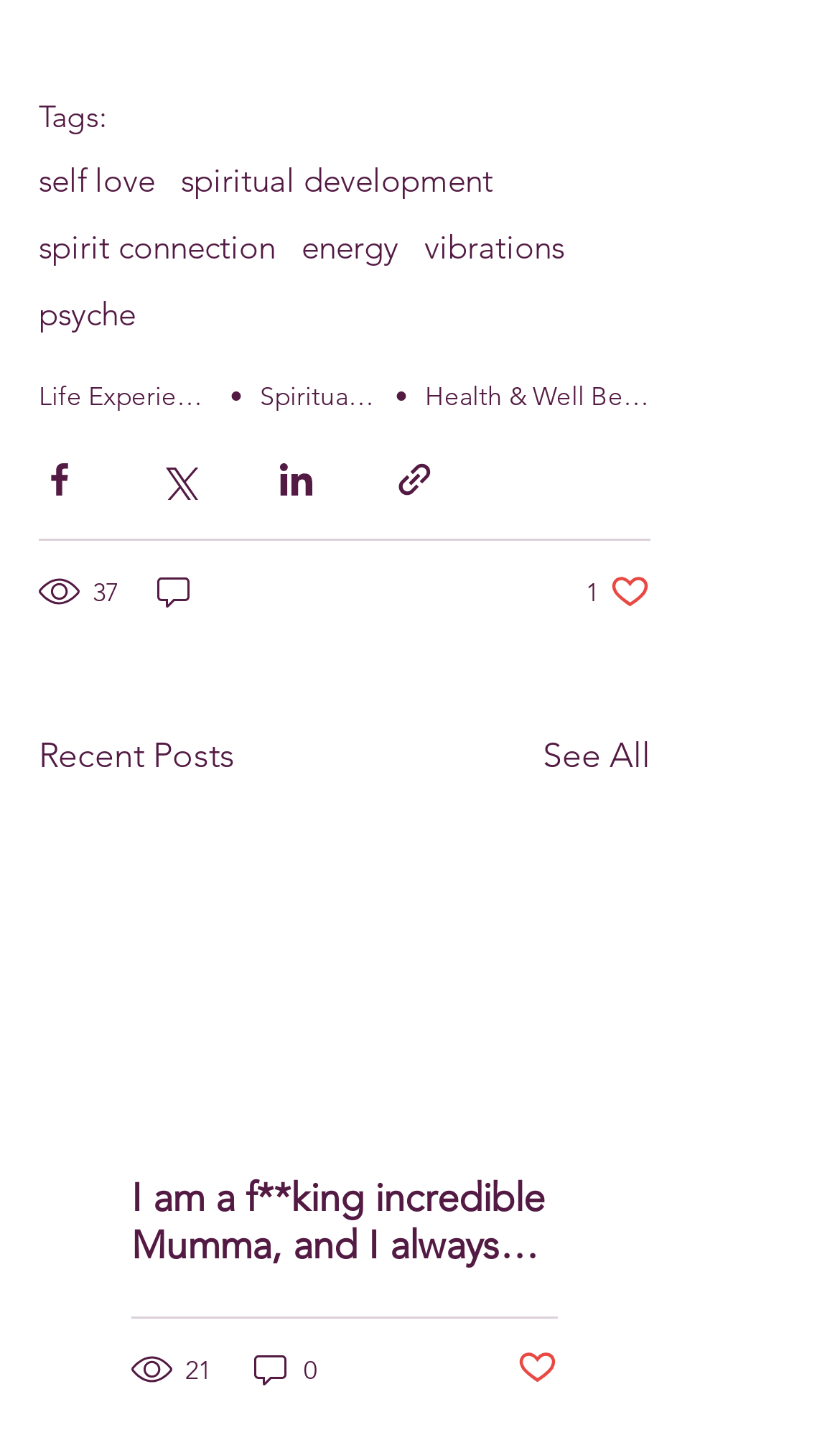Identify the bounding box of the UI element that matches this description: "Health & Well Being".

[0.506, 0.265, 0.786, 0.287]